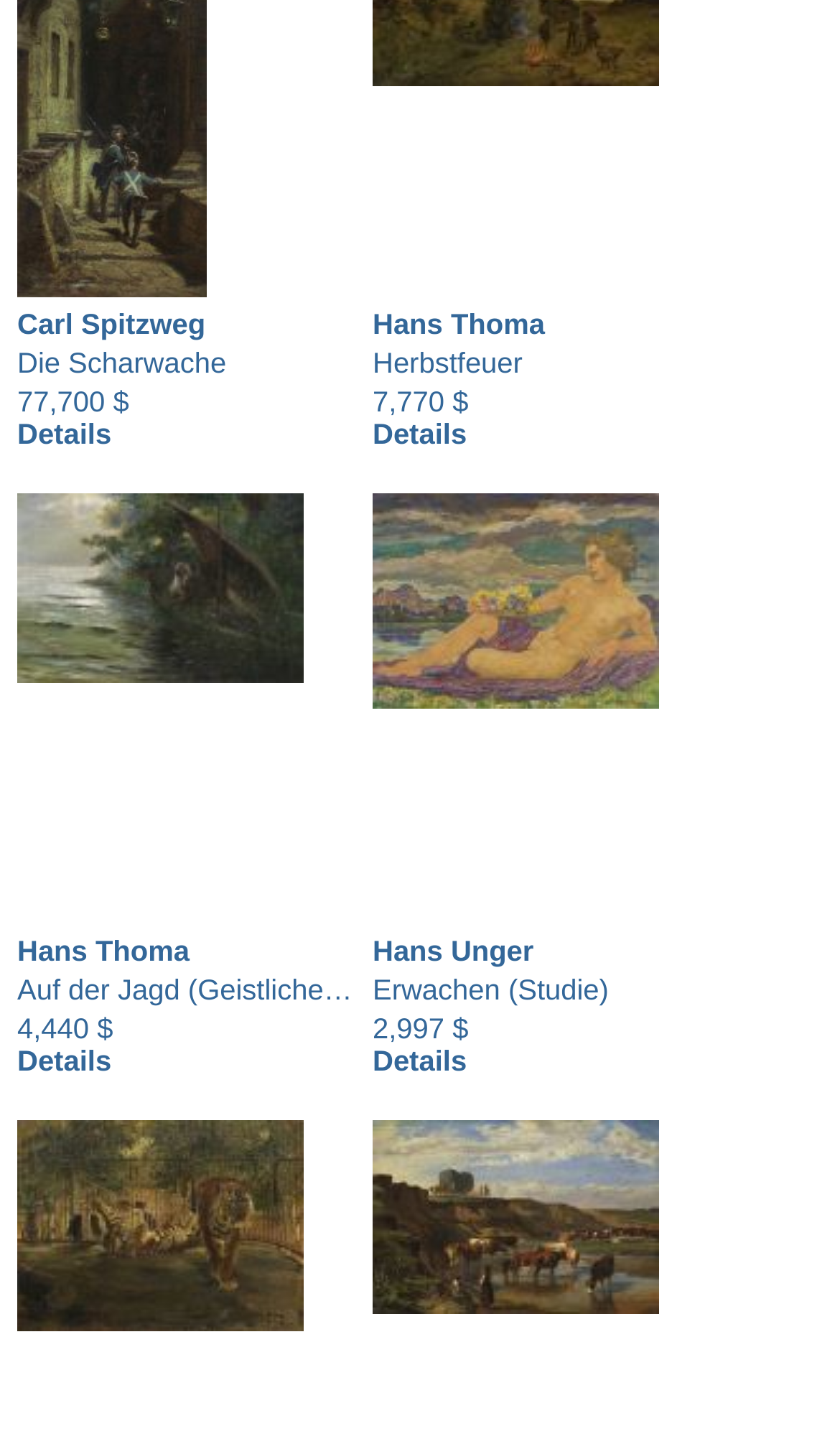For the element described, predict the bounding box coordinates as (top-left x, top-left y, bottom-right x, bottom-right y). All values should be between 0 and 1. Element description: Hans Unger

[0.444, 0.646, 0.635, 0.668]